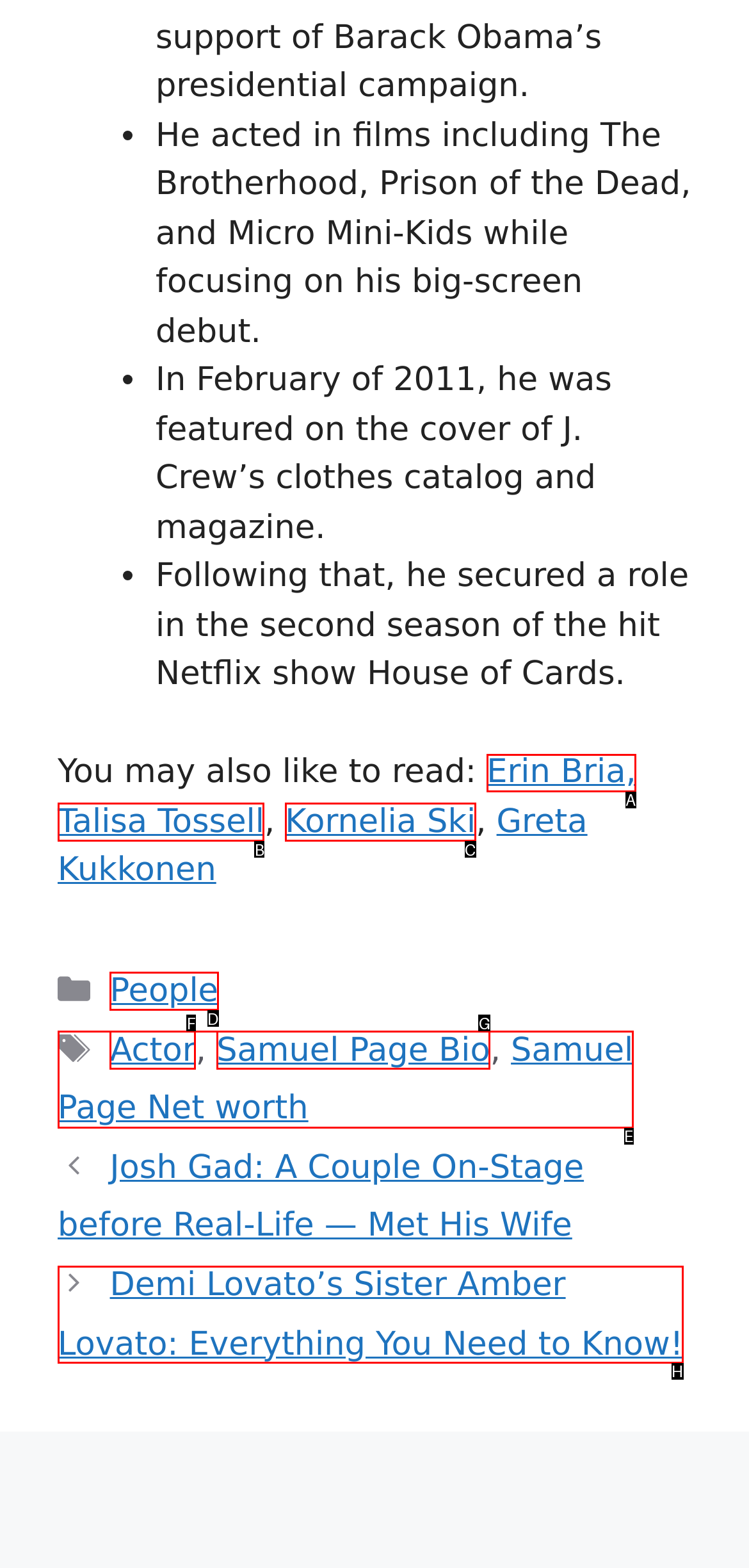Select the appropriate bounding box to fulfill the task: Read about Erin Bria Respond with the corresponding letter from the choices provided.

A